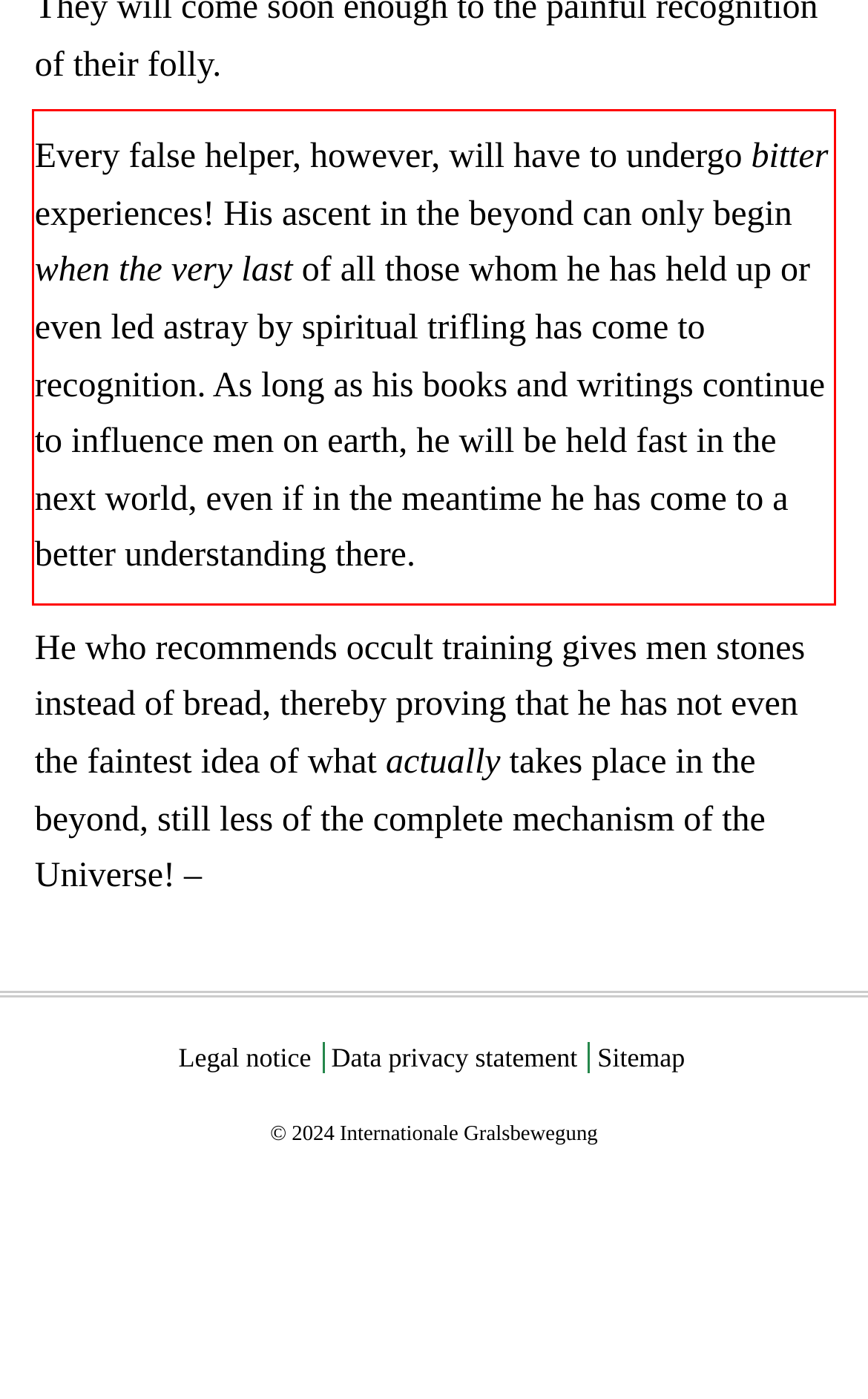The screenshot you have been given contains a UI element surrounded by a red rectangle. Use OCR to read and extract the text inside this red rectangle.

Every false helper, however, will have to undergo bitter experiences! His ascent in the beyond can only begin when the very last of all those whom he has held up or even led astray by spiritual trifling has come to recognition. As long as his books and writings continue to influence men on earth, he will be held fast in the next world, even if in the meantime he has come to a better understanding there.